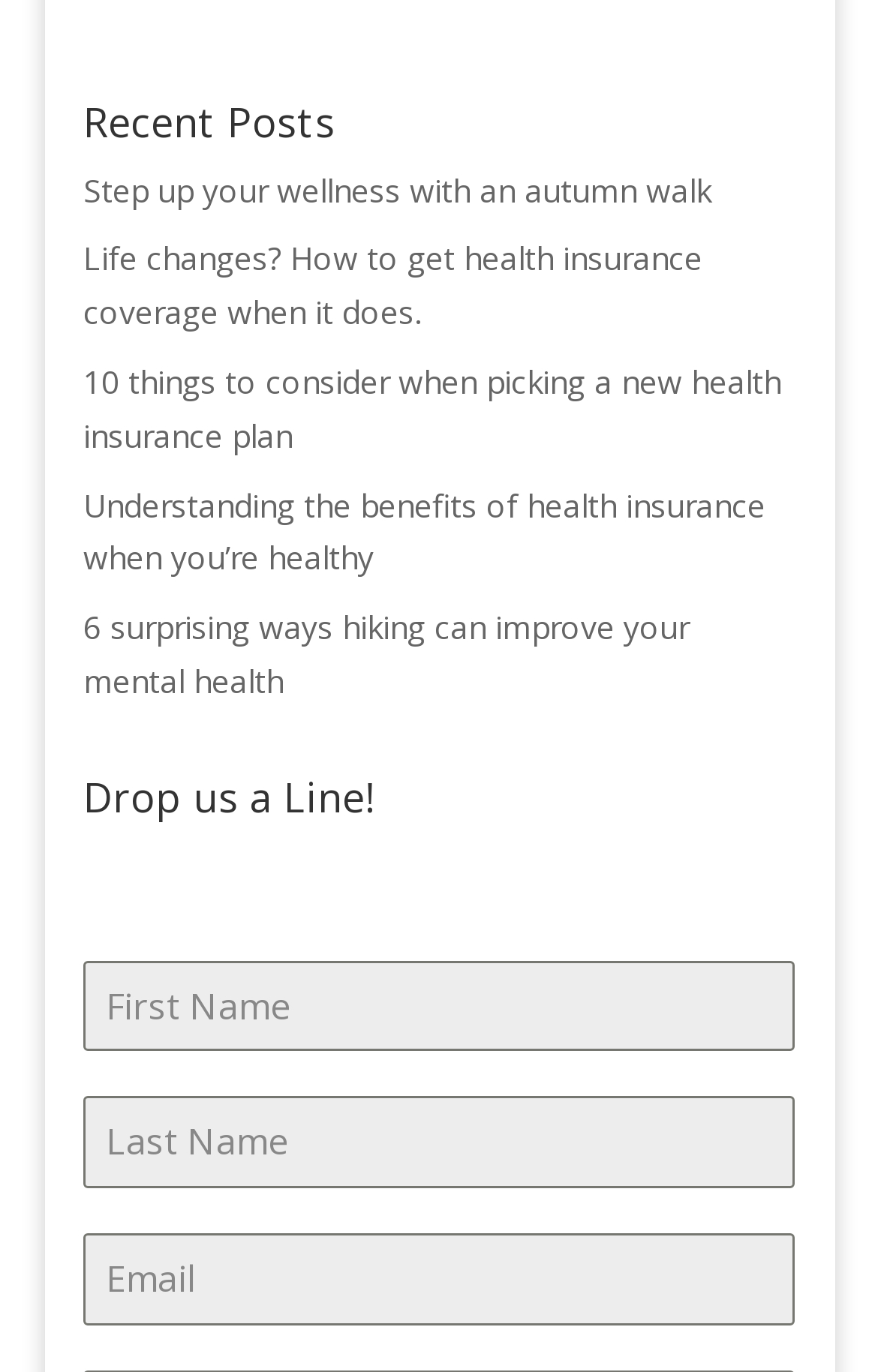Consider the image and give a detailed and elaborate answer to the question: 
How many textboxes are there?

I counted the number of textboxes on the webpage, which are labeled as 'First Name', 'Last Name', and 'Email'.